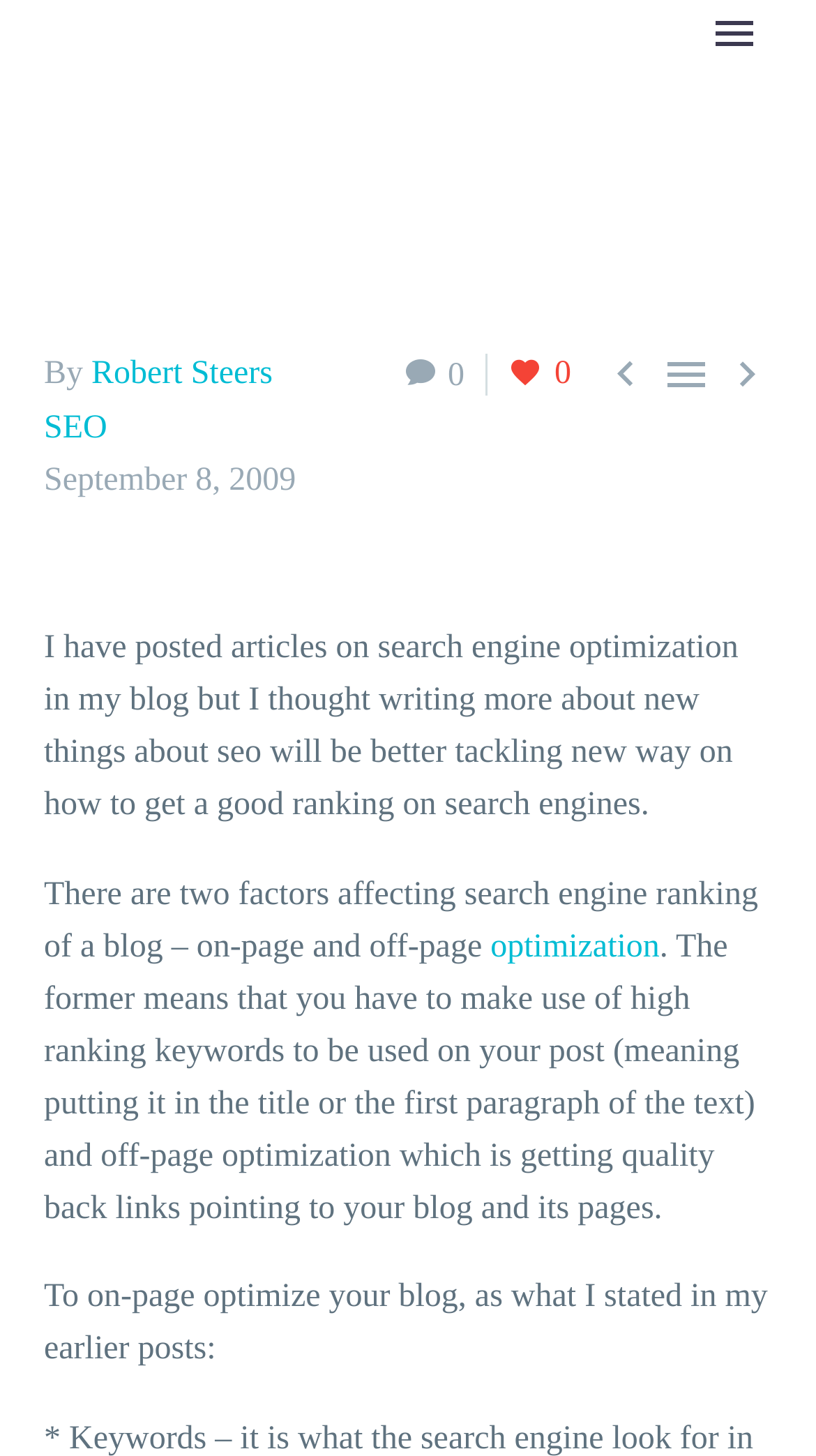Provide the bounding box coordinates of the HTML element described by the text: "No Comments". The coordinates should be in the format [left, top, right, bottom] with values between 0 and 1.

None